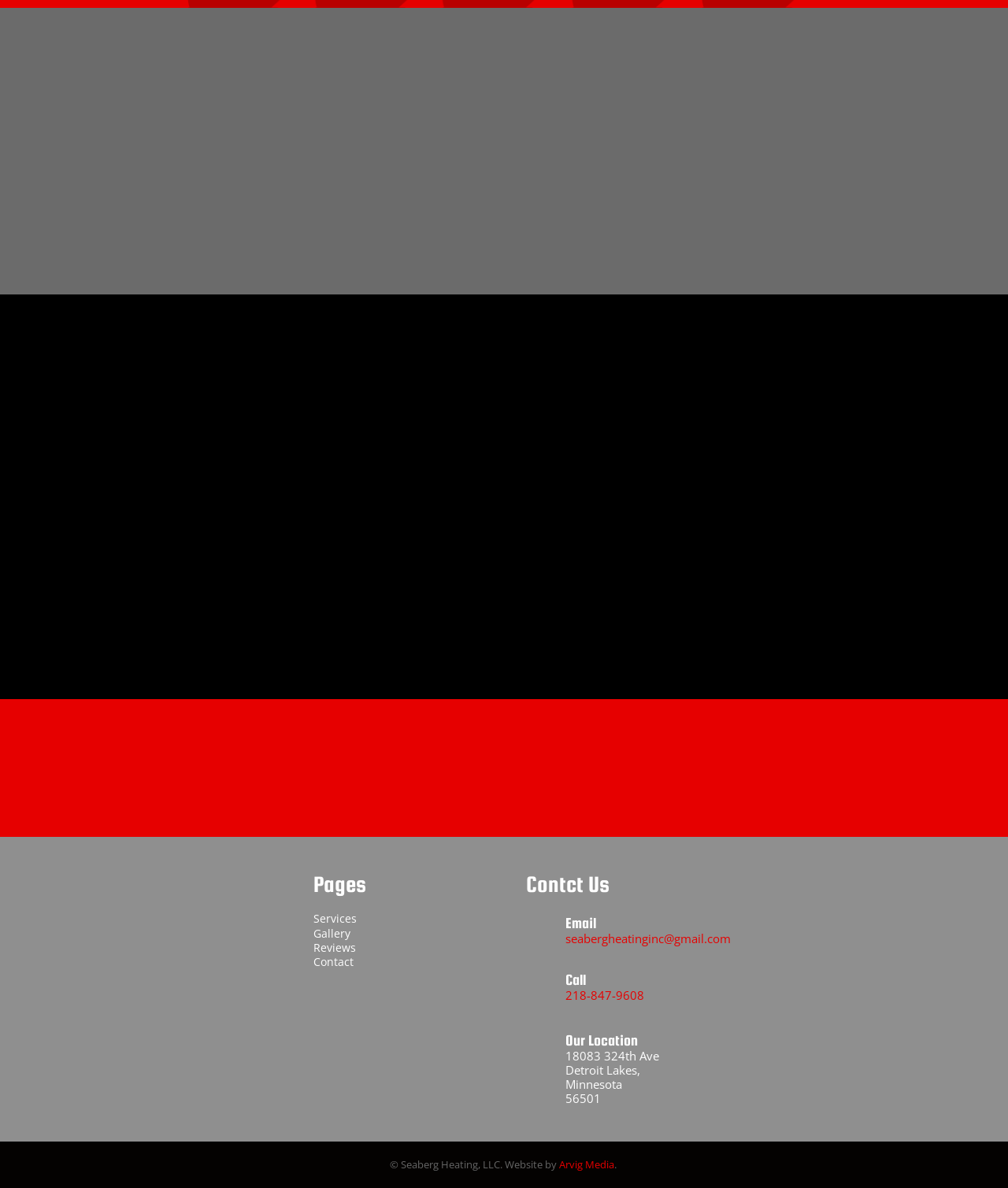Bounding box coordinates are specified in the format (top-left x, top-left y, bottom-right x, bottom-right y). All values are floating point numbers bounded between 0 and 1. Please provide the bounding box coordinate of the region this sentence describes: Call

[0.561, 0.818, 0.581, 0.832]